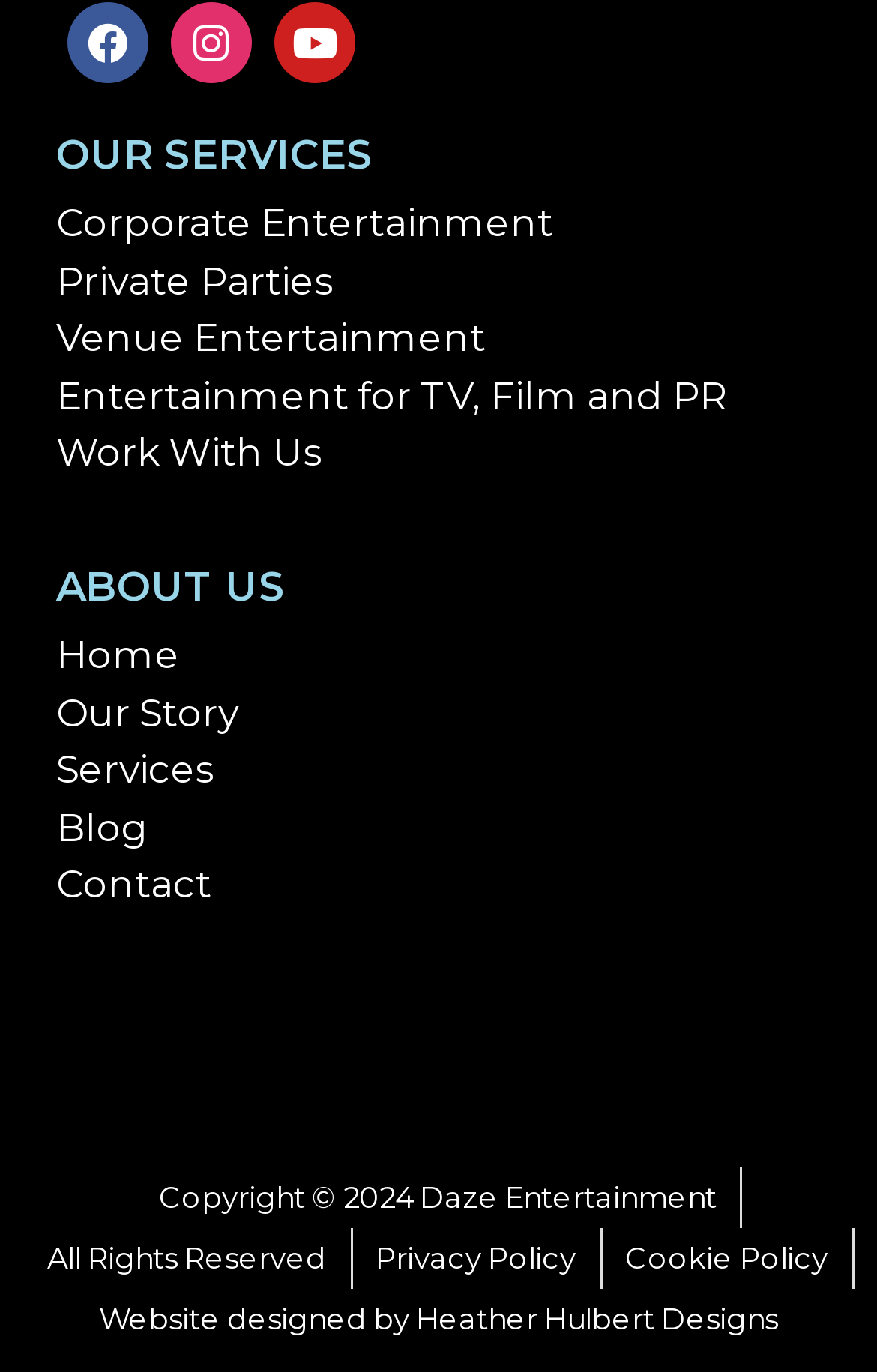Please find the bounding box coordinates of the element that you should click to achieve the following instruction: "read privacy policy". The coordinates should be presented as four float numbers between 0 and 1: [left, top, right, bottom].

[0.428, 0.895, 0.656, 0.939]